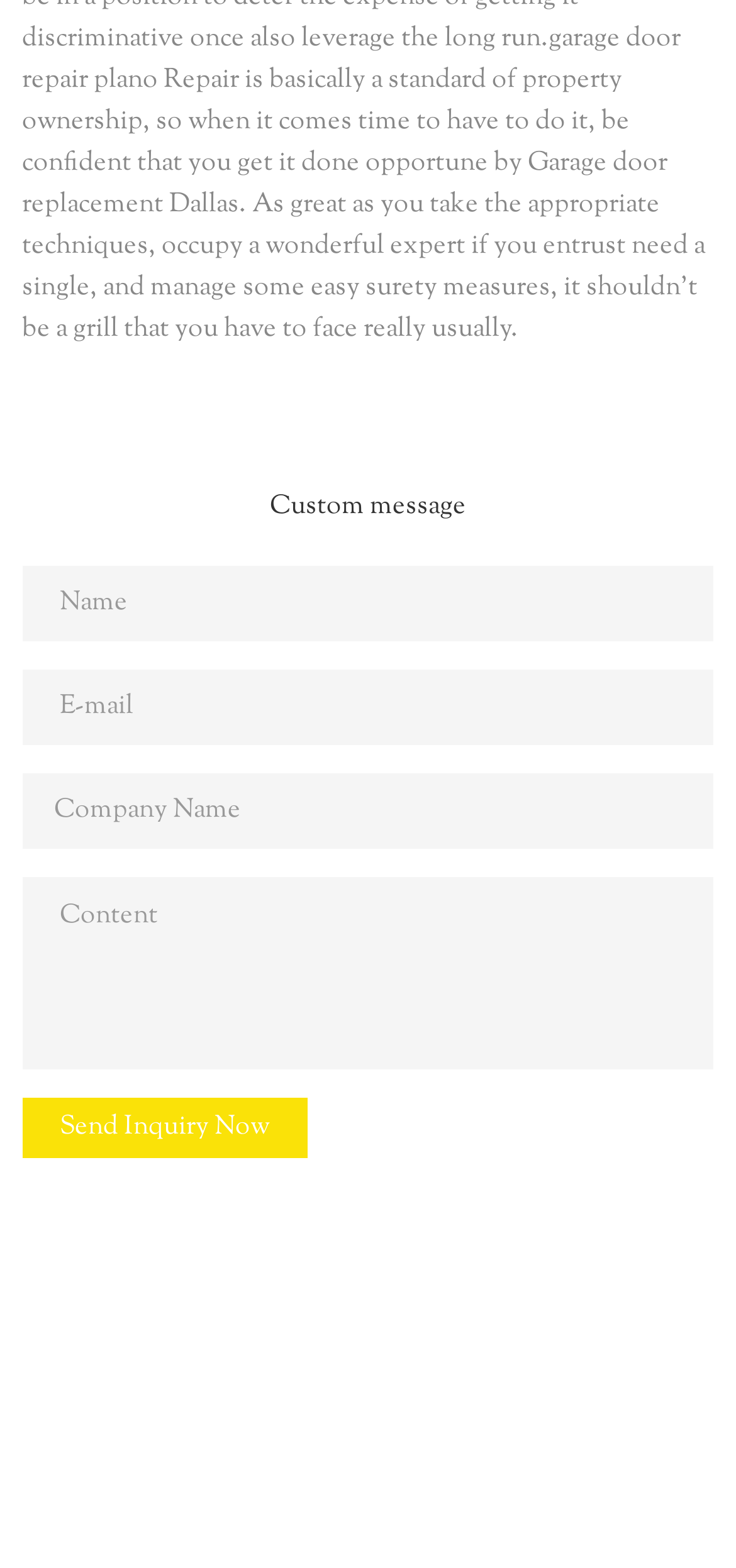Using the webpage screenshot, find the UI element described by Our Community. Provide the bounding box coordinates in the format (top-left x, top-left y, bottom-right x, bottom-right y), ensuring all values are floating point numbers between 0 and 1.

None